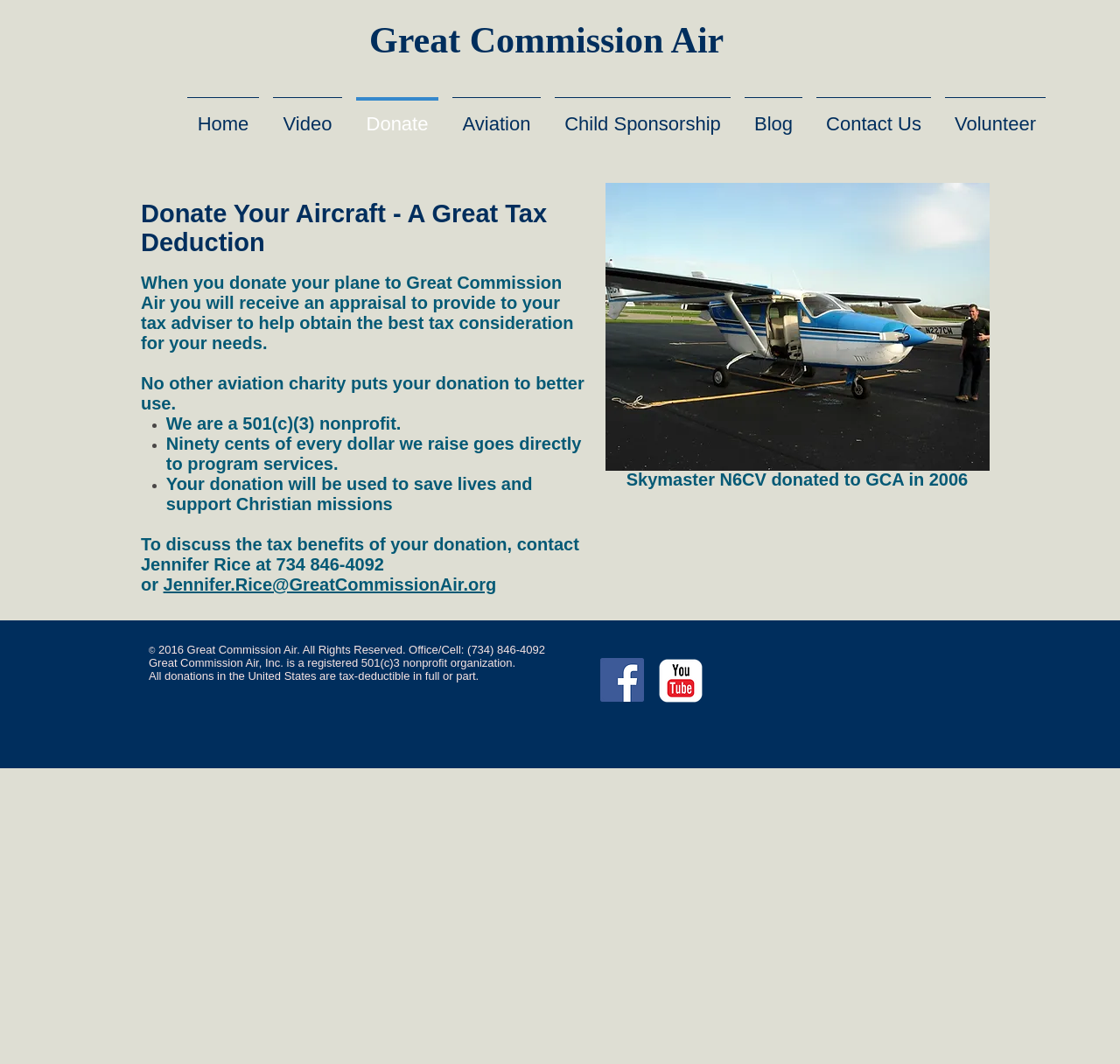Use a single word or phrase to respond to the question:
What is the name of the aircraft shown on the webpage?

Skymaster N6CV